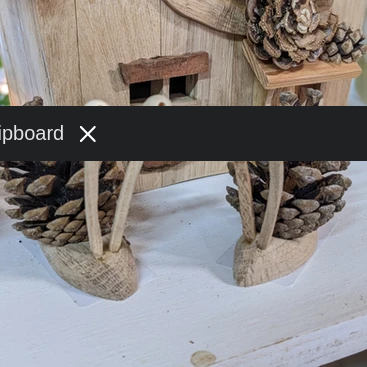Respond to the question below with a single word or phrase: What is the color palette of the arrangement?

browns and earthy tones